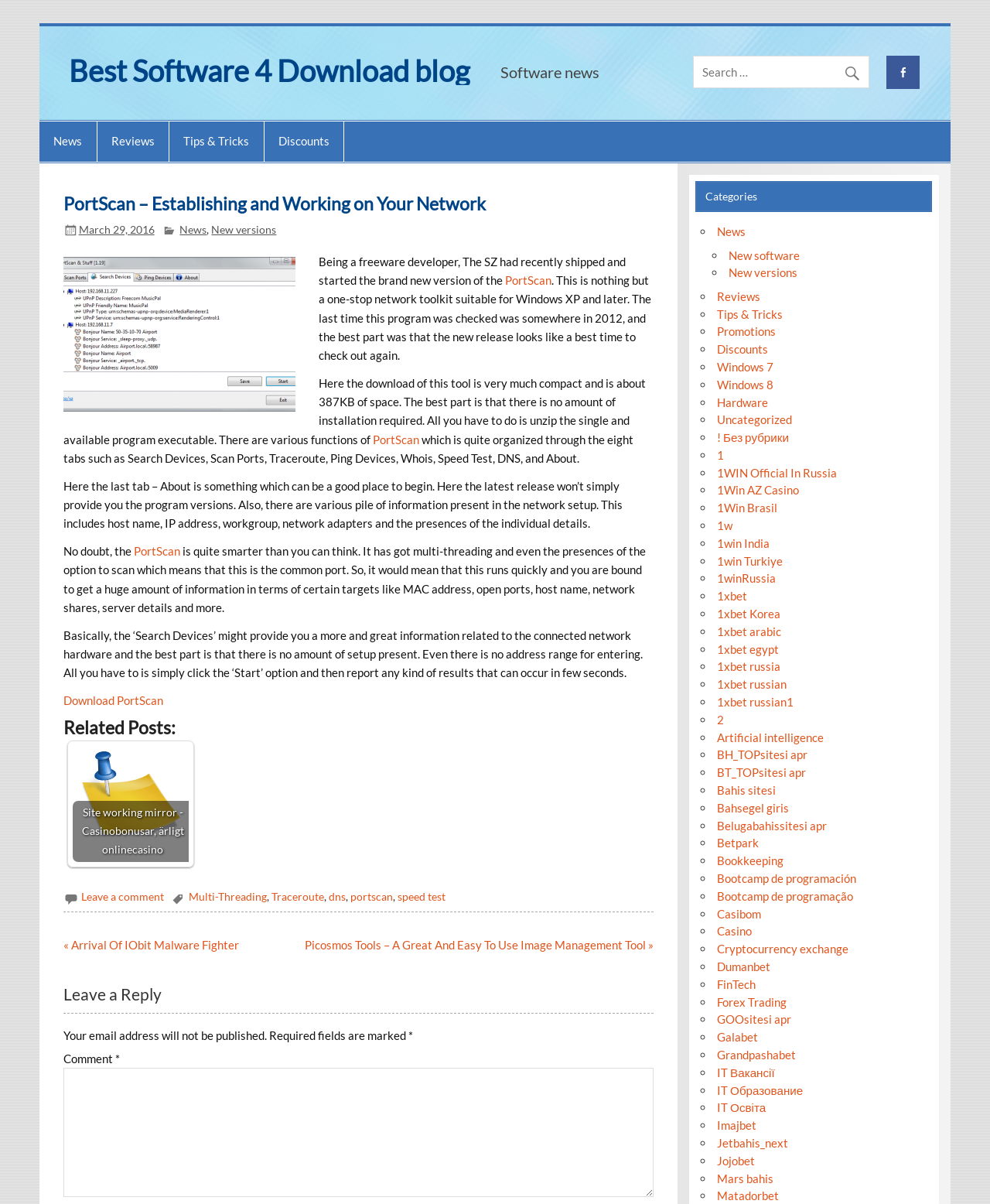Determine the bounding box coordinates for the HTML element described here: "Best Software 4 Download blog".

[0.07, 0.044, 0.474, 0.074]